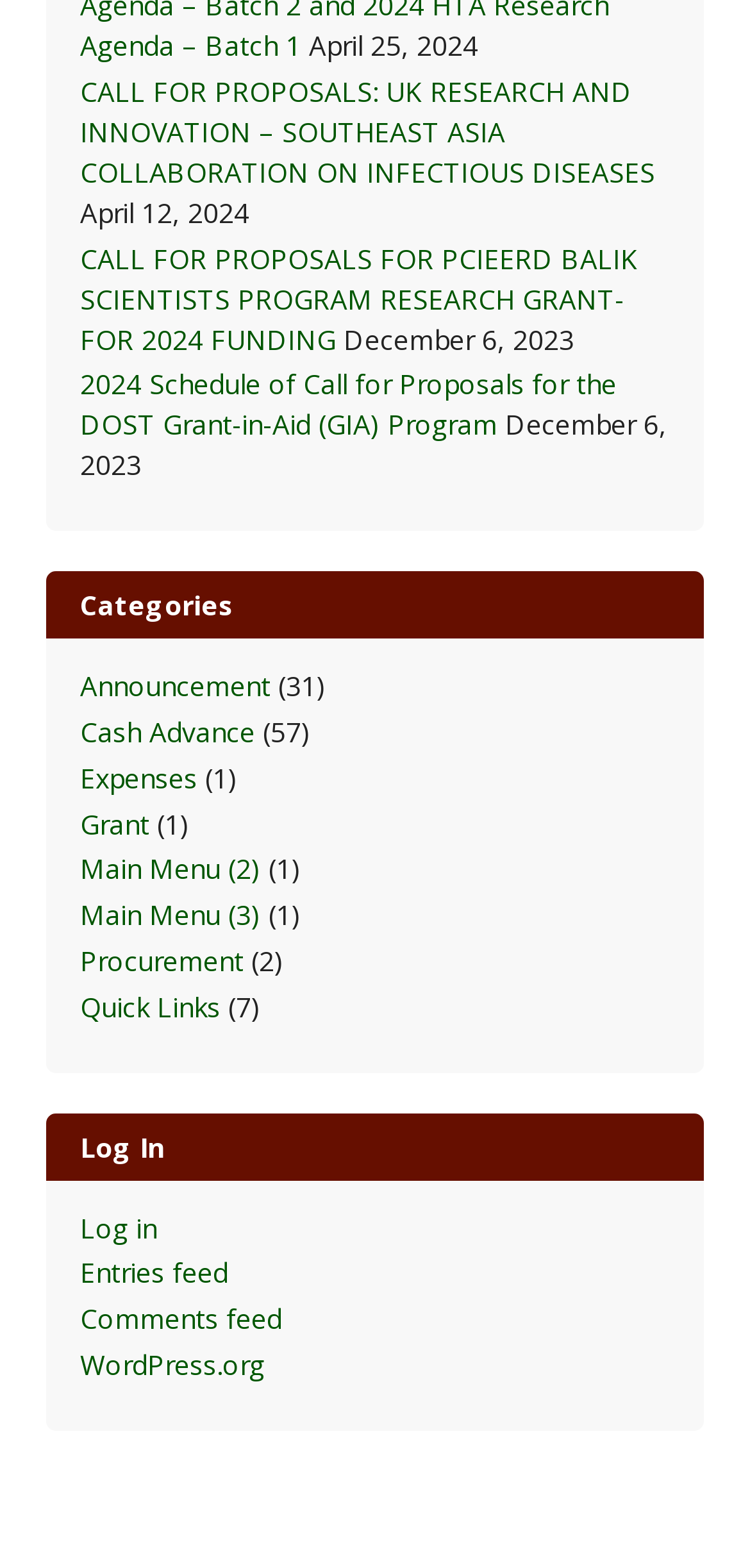Answer the question in a single word or phrase:
What is the date of the 'CALL FOR PROPOSALS: UK RESEARCH AND INNOVATION – SOUTHEAST ASIA COLLABORATION ON INFECTIOUS DISEASES'?

April 25, 2024